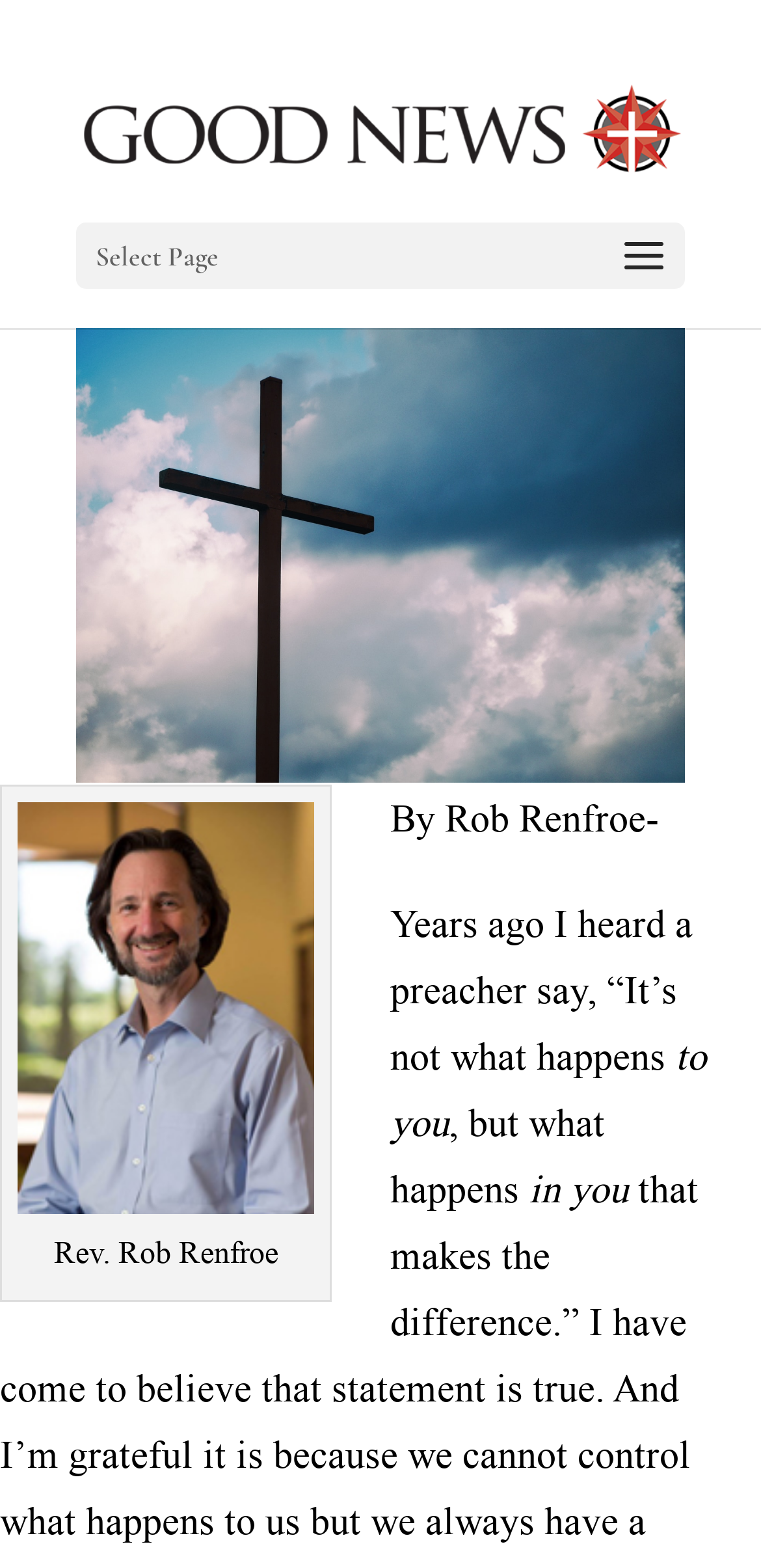What is the name of the magazine?
Provide a concise answer using a single word or phrase based on the image.

Good News Magazine